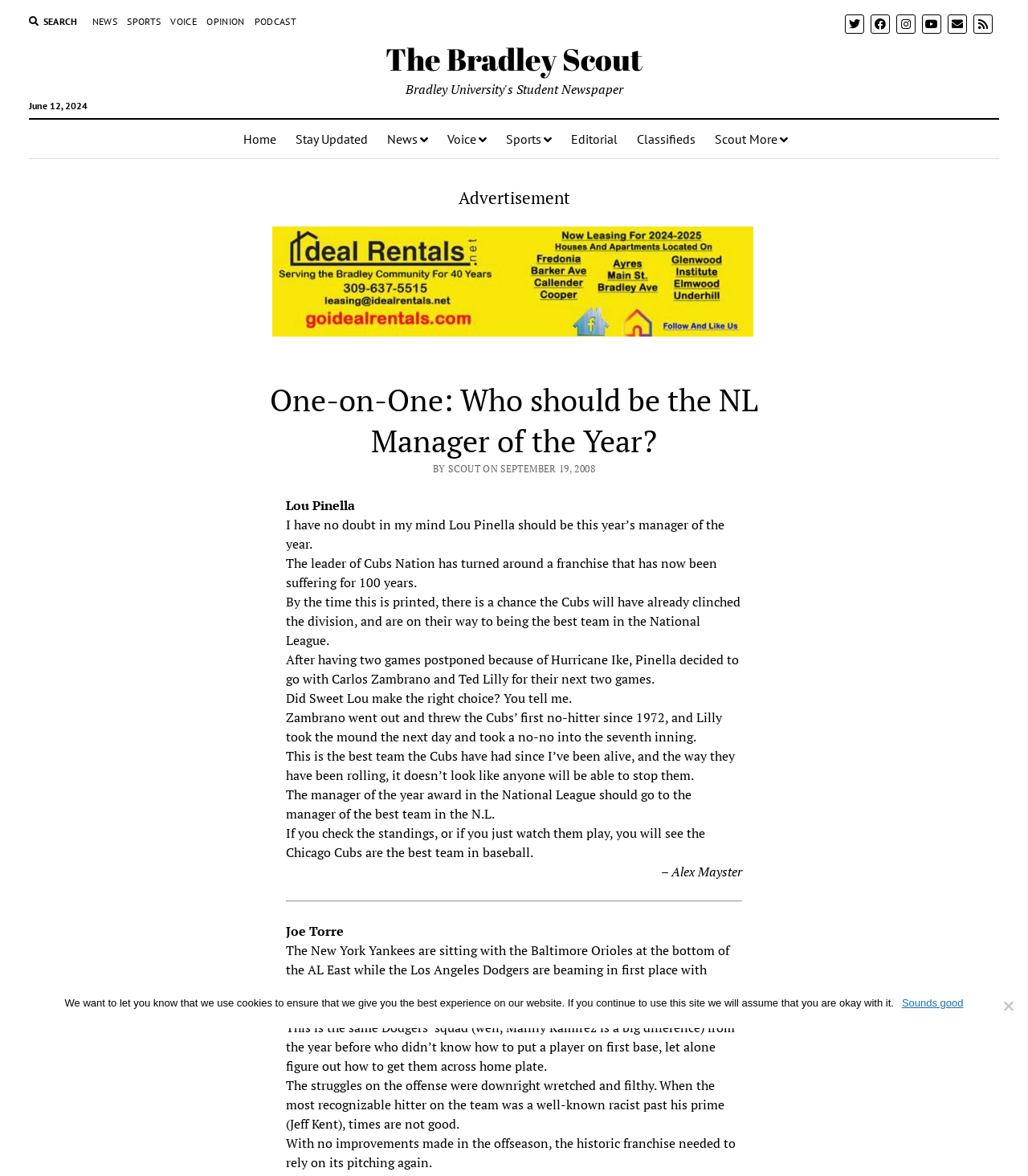Please give a succinct answer using a single word or phrase:
What is the name of the website?

The Bradley Scout